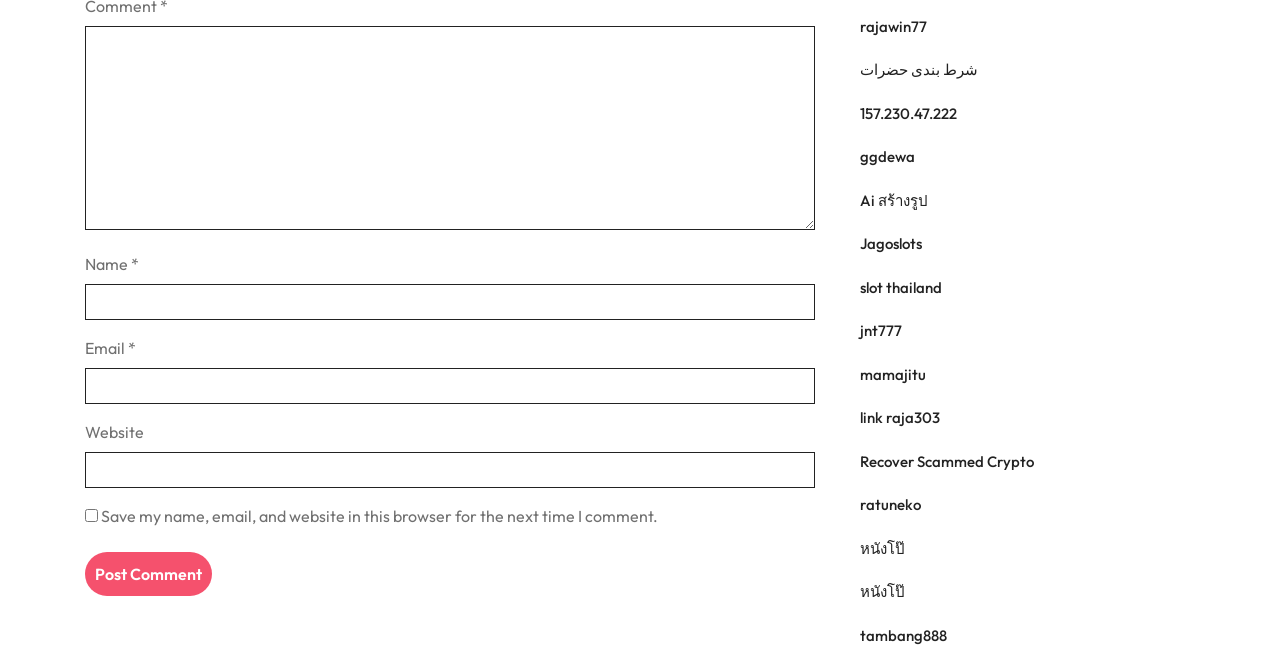Answer the question in a single word or phrase:
How many links are there on the webpage?

15